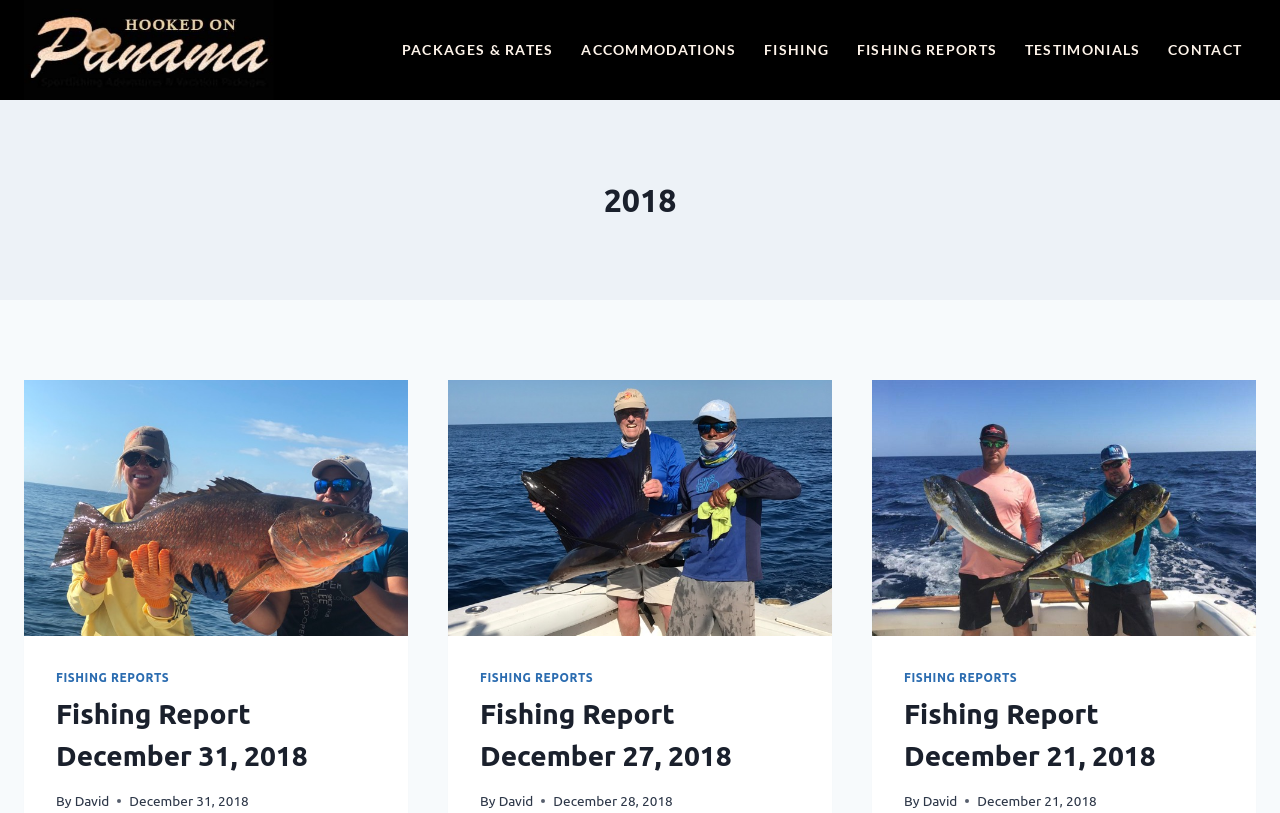Identify the bounding box of the UI component described as: "Packages & Rates".

[0.303, 0.038, 0.443, 0.085]